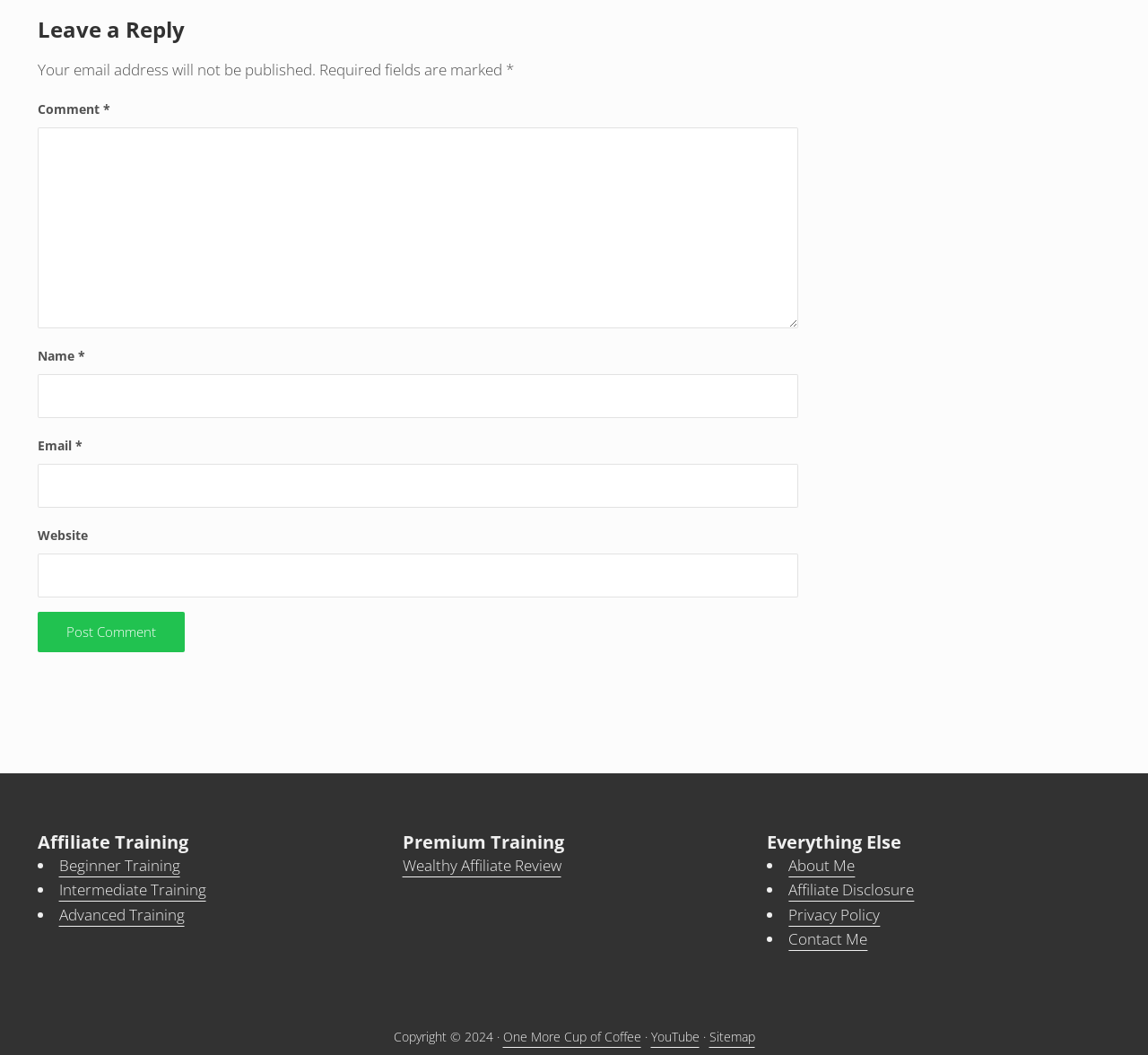What is the purpose of the 'Post Comment' button?
Carefully analyze the image and provide a detailed answer to the question.

The 'Post Comment' button is located below the textboxes for inputting comment information, suggesting that it is used to submit the comment once the required fields have been filled in. The button's placement and labeling imply that it initiates the process of posting the comment on the webpage.